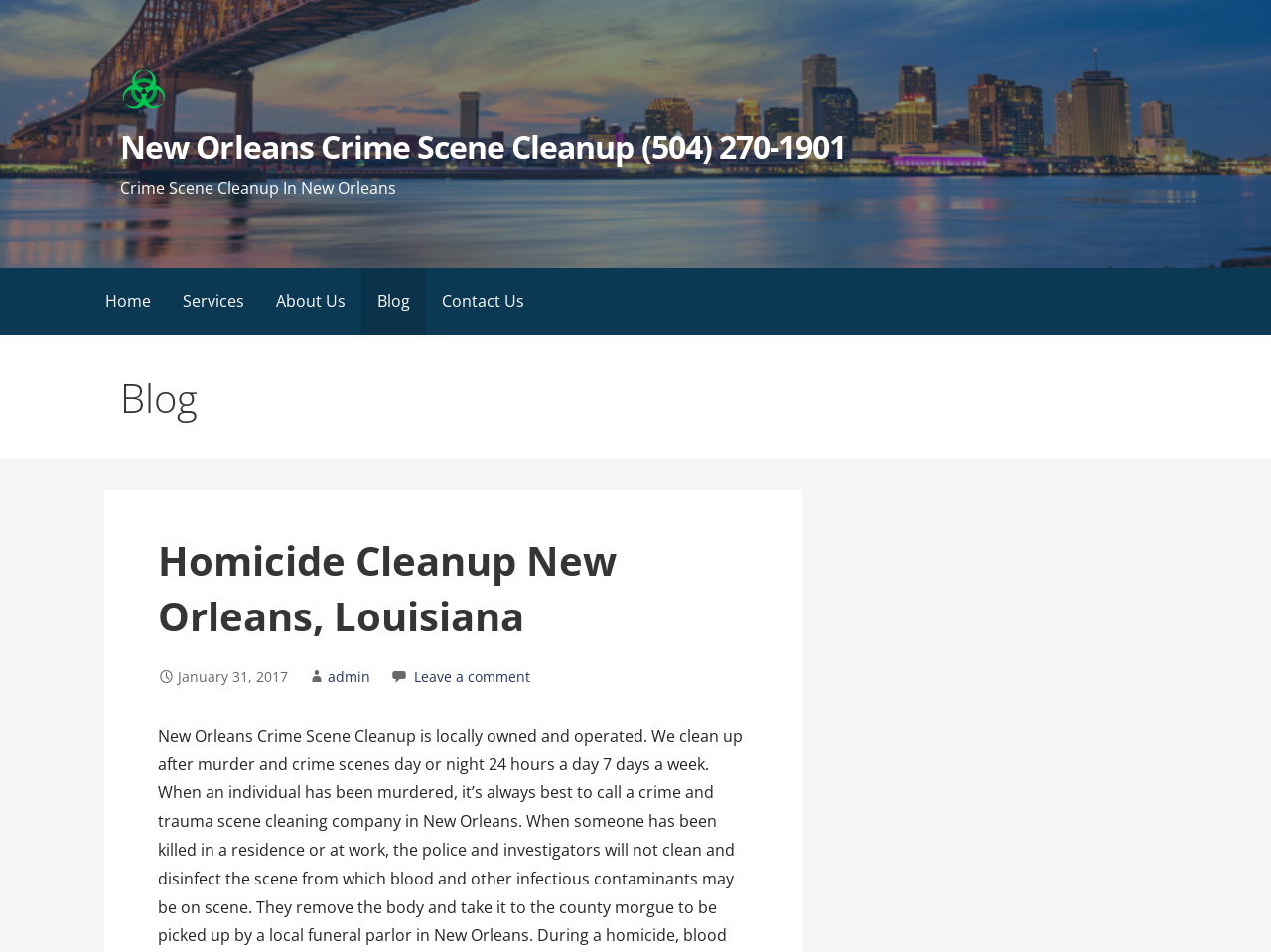Locate the bounding box coordinates of the clickable region necessary to complete the following instruction: "Click the 'Home' link". Provide the coordinates in the format of four float numbers between 0 and 1, i.e., [left, top, right, bottom].

[0.07, 0.281, 0.131, 0.351]